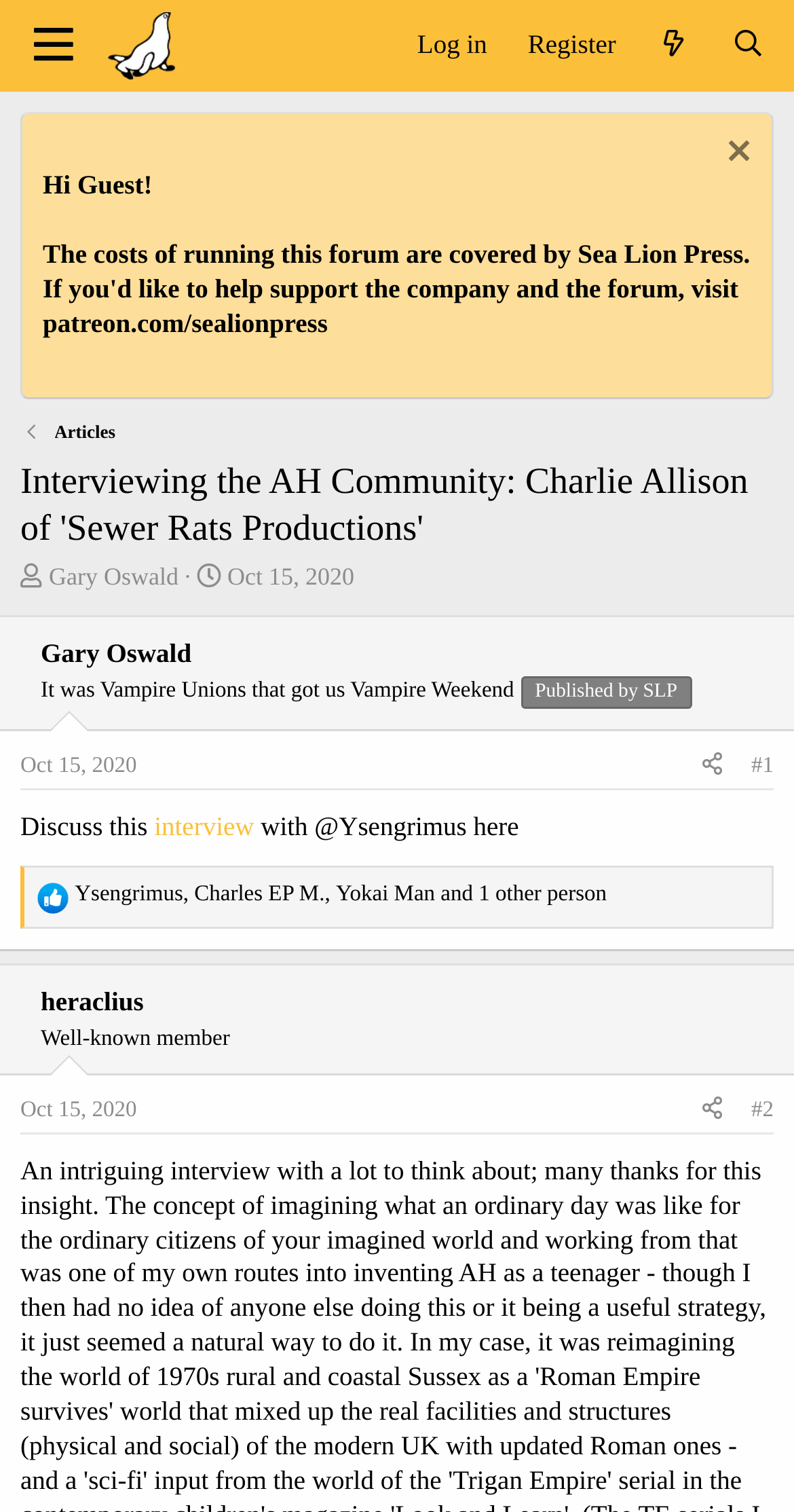Kindly determine the bounding box coordinates of the area that needs to be clicked to fulfill this instruction: "Visit the 'Sea Lion Press | Forum' homepage".

[0.137, 0.008, 0.221, 0.052]